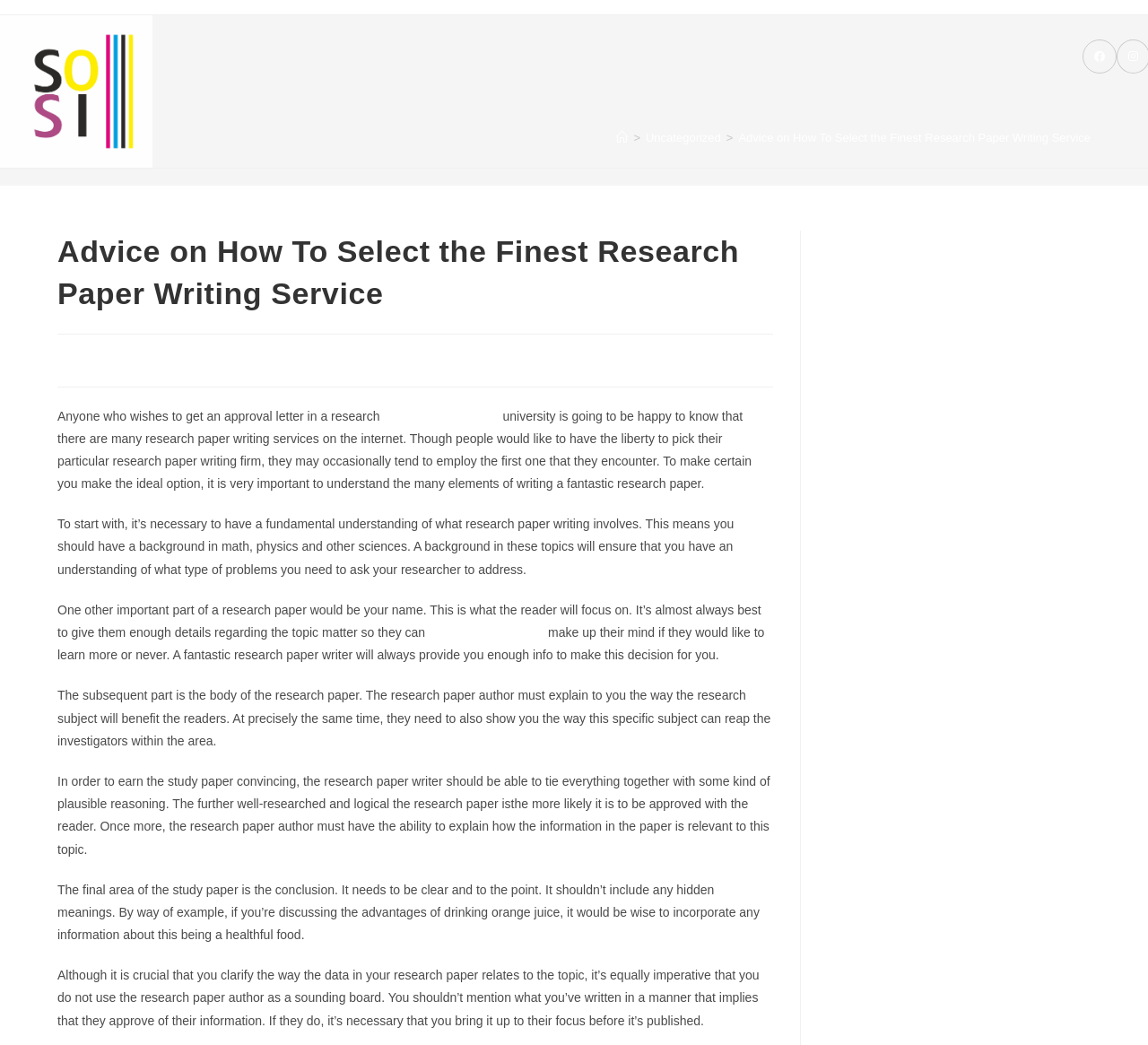Please identify the bounding box coordinates of where to click in order to follow the instruction: "Explore the 'essay writing service'".

[0.334, 0.391, 0.435, 0.405]